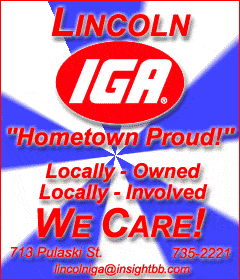From the image, can you give a detailed response to the question below:
What is the store's address?

The address '713 Pulaski St.' is provided in the advertisement, allowing customers to easily locate the store and visit in person.